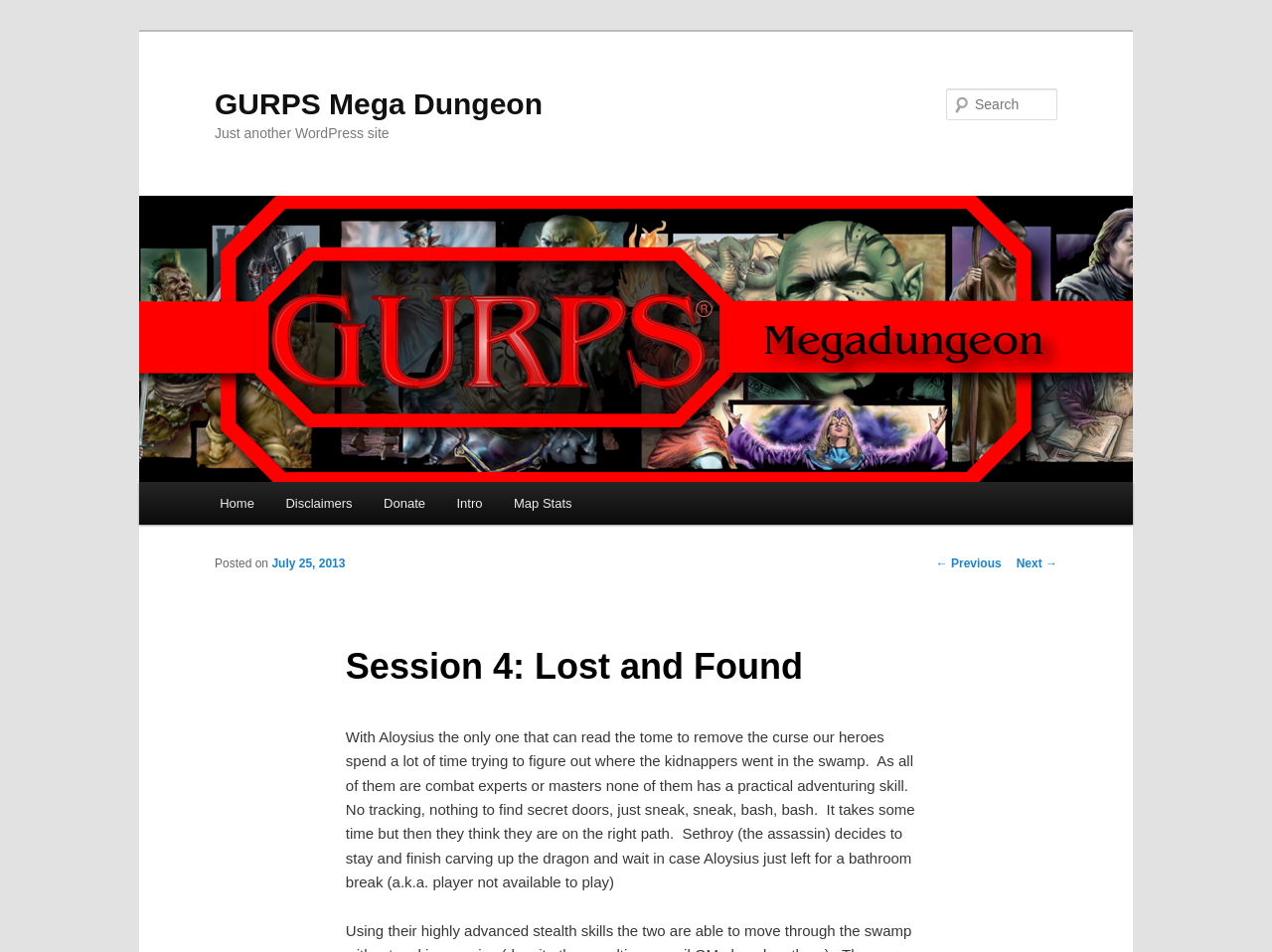Locate the bounding box of the user interface element based on this description: "Disclaimers".

[0.212, 0.506, 0.289, 0.551]